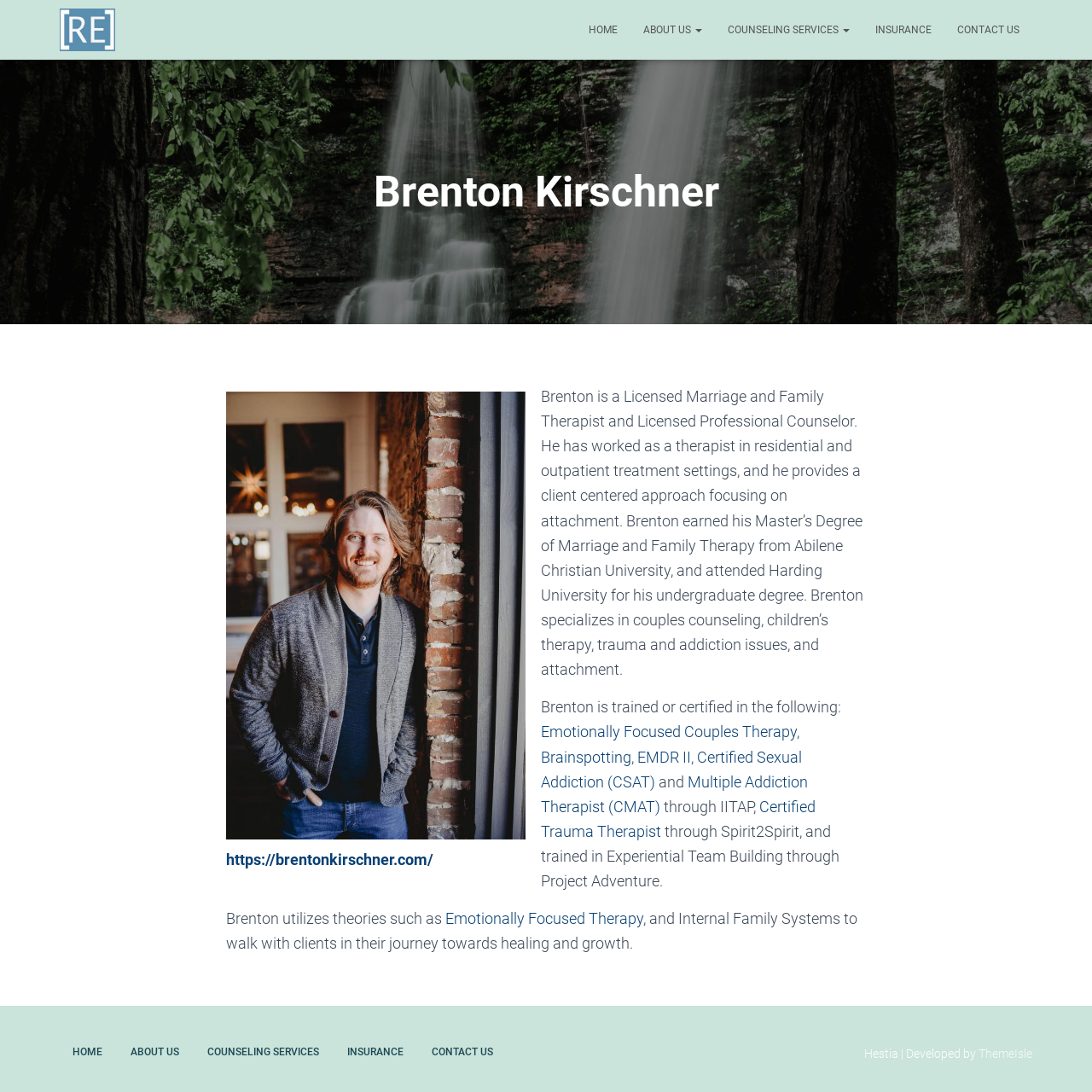Please determine the bounding box coordinates of the element to click on in order to accomplish the following task: "Read about Brenton's counseling services". Ensure the coordinates are four float numbers ranging from 0 to 1, i.e., [left, top, right, bottom].

[0.655, 0.008, 0.79, 0.047]